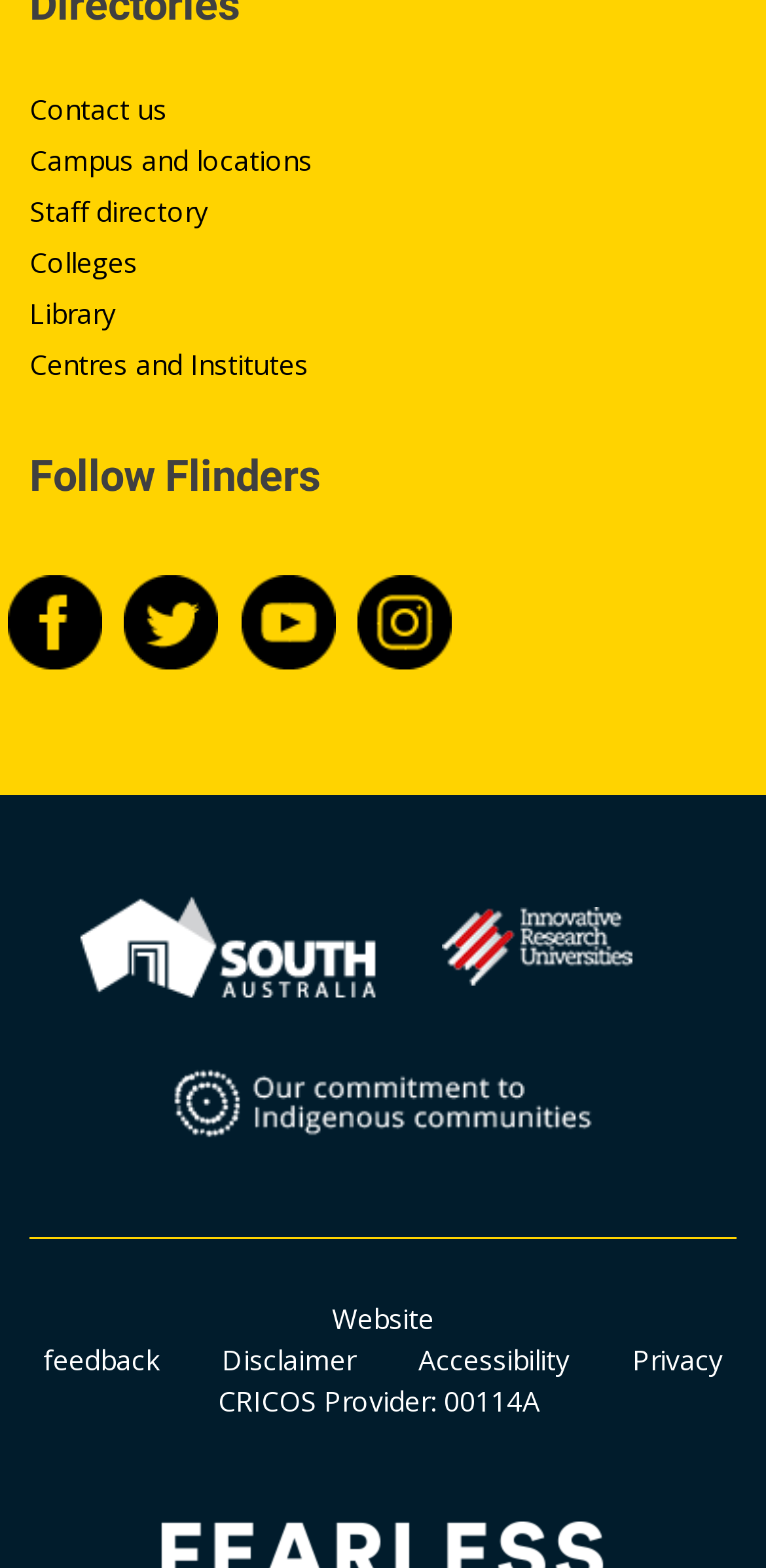Refer to the image and offer a detailed explanation in response to the question: What is the CRICOS Provider number?

I looked at the text at the bottom of the page and found the CRICOS Provider number, which is '00114A'.